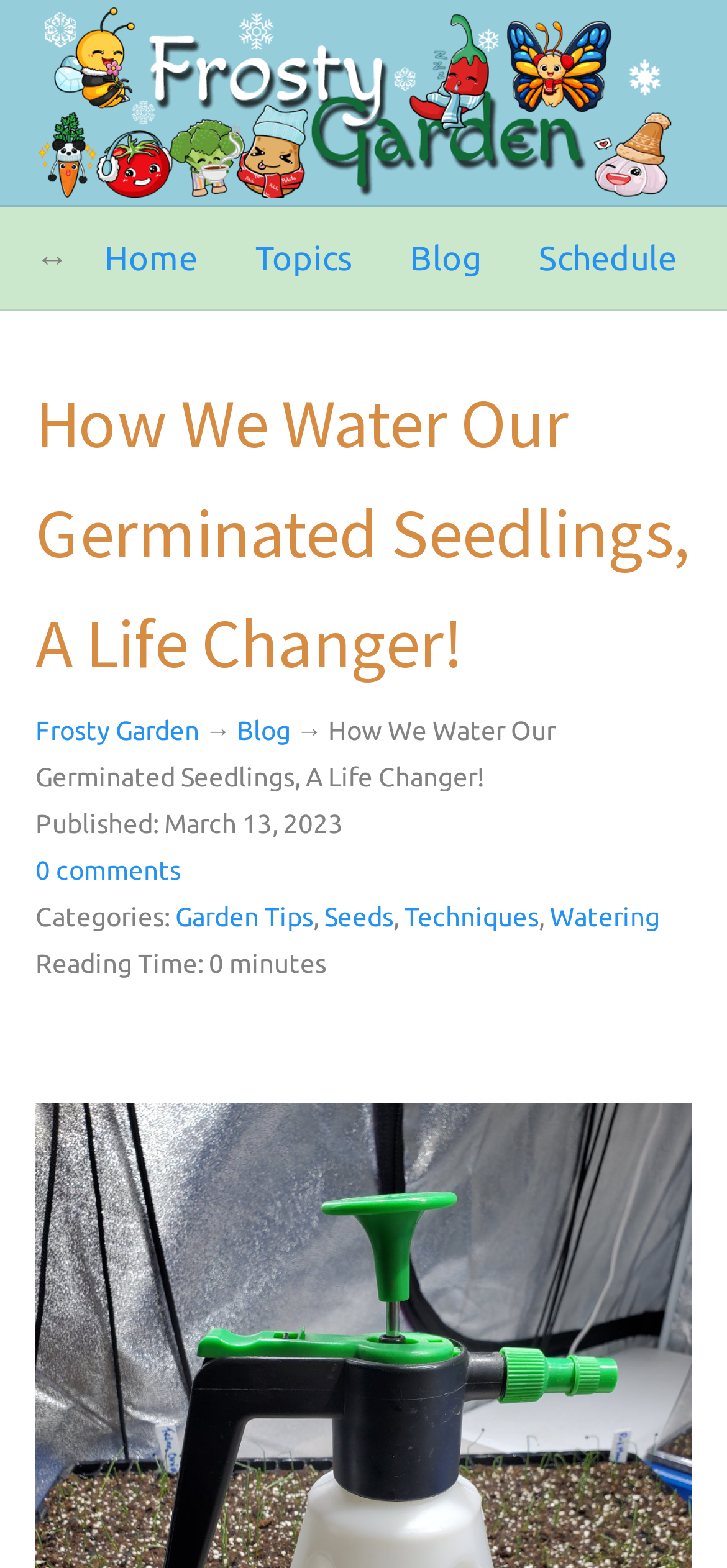Please specify the bounding box coordinates in the format (top-left x, top-left y, bottom-right x, bottom-right y), with values ranging from 0 to 1. Identify the bounding box for the UI component described as follows: alt="Frosty Garden"

[0.049, 0.005, 0.951, 0.126]